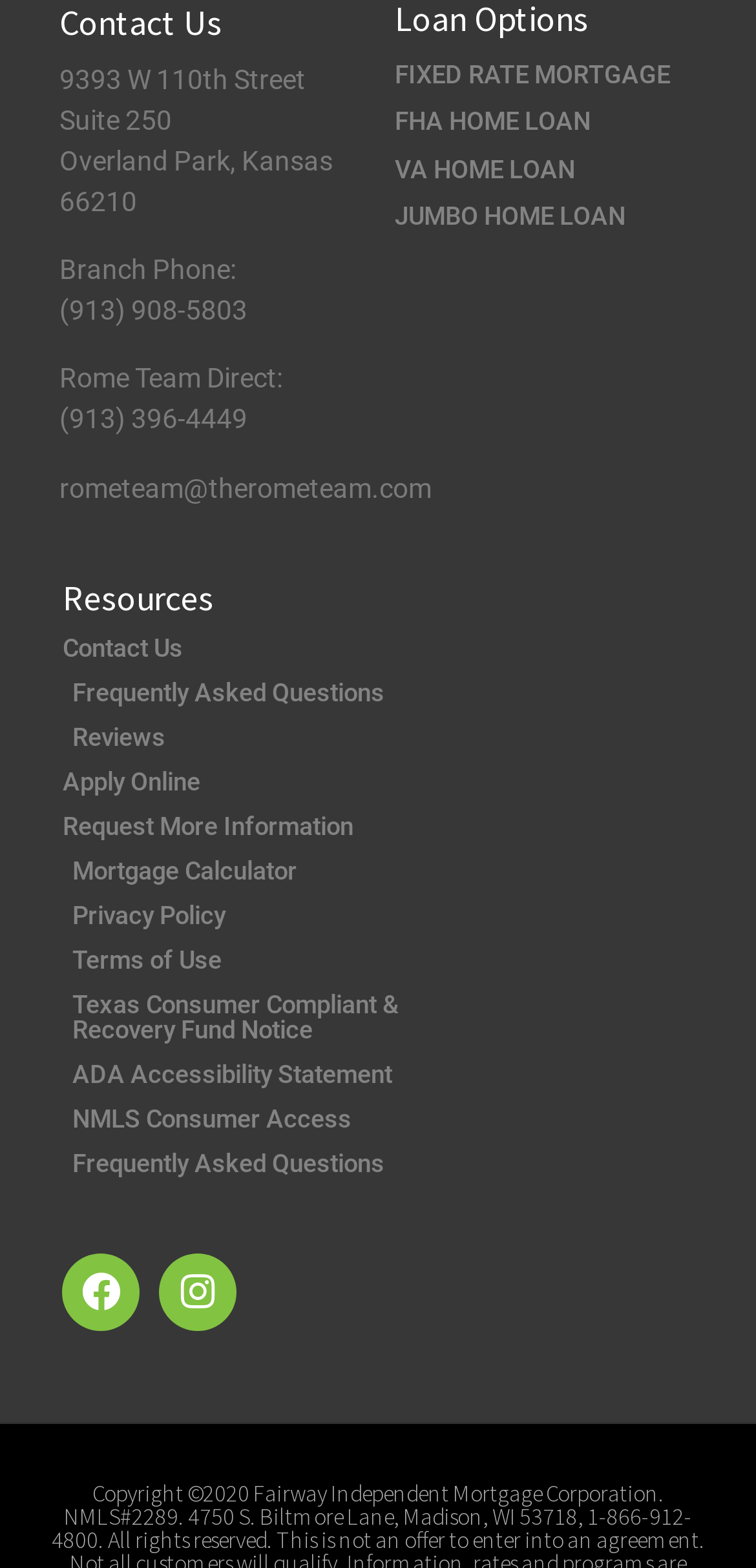Please provide the bounding box coordinates for the element that needs to be clicked to perform the instruction: "Learn about fixed rate mortgage". The coordinates must consist of four float numbers between 0 and 1, formatted as [left, top, right, bottom].

[0.522, 0.036, 0.926, 0.06]